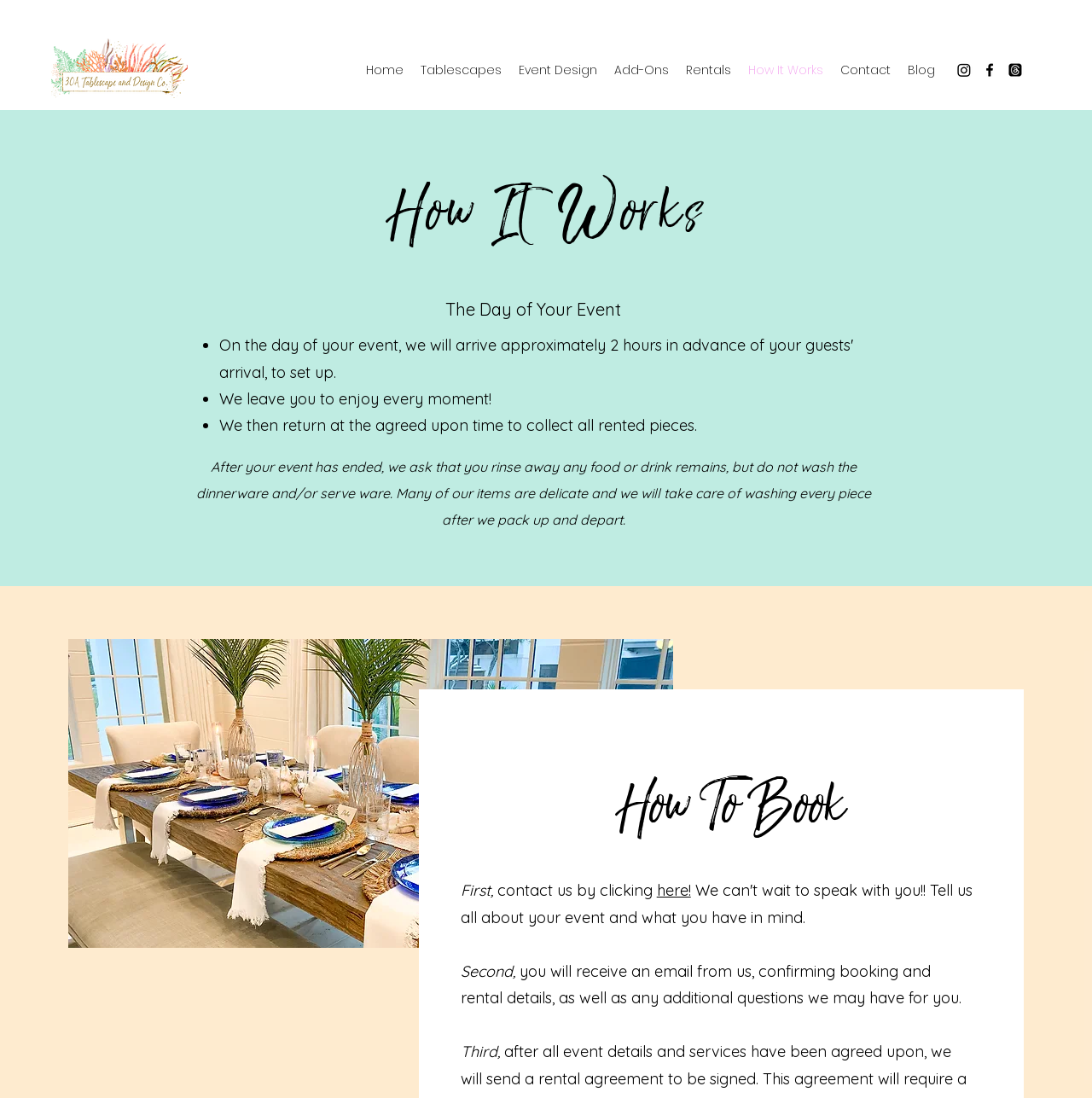Please identify the bounding box coordinates of the region to click in order to complete the given instruction: "Read about 'How to Book'". The coordinates should be four float numbers between 0 and 1, i.e., [left, top, right, bottom].

[0.434, 0.69, 0.903, 0.781]